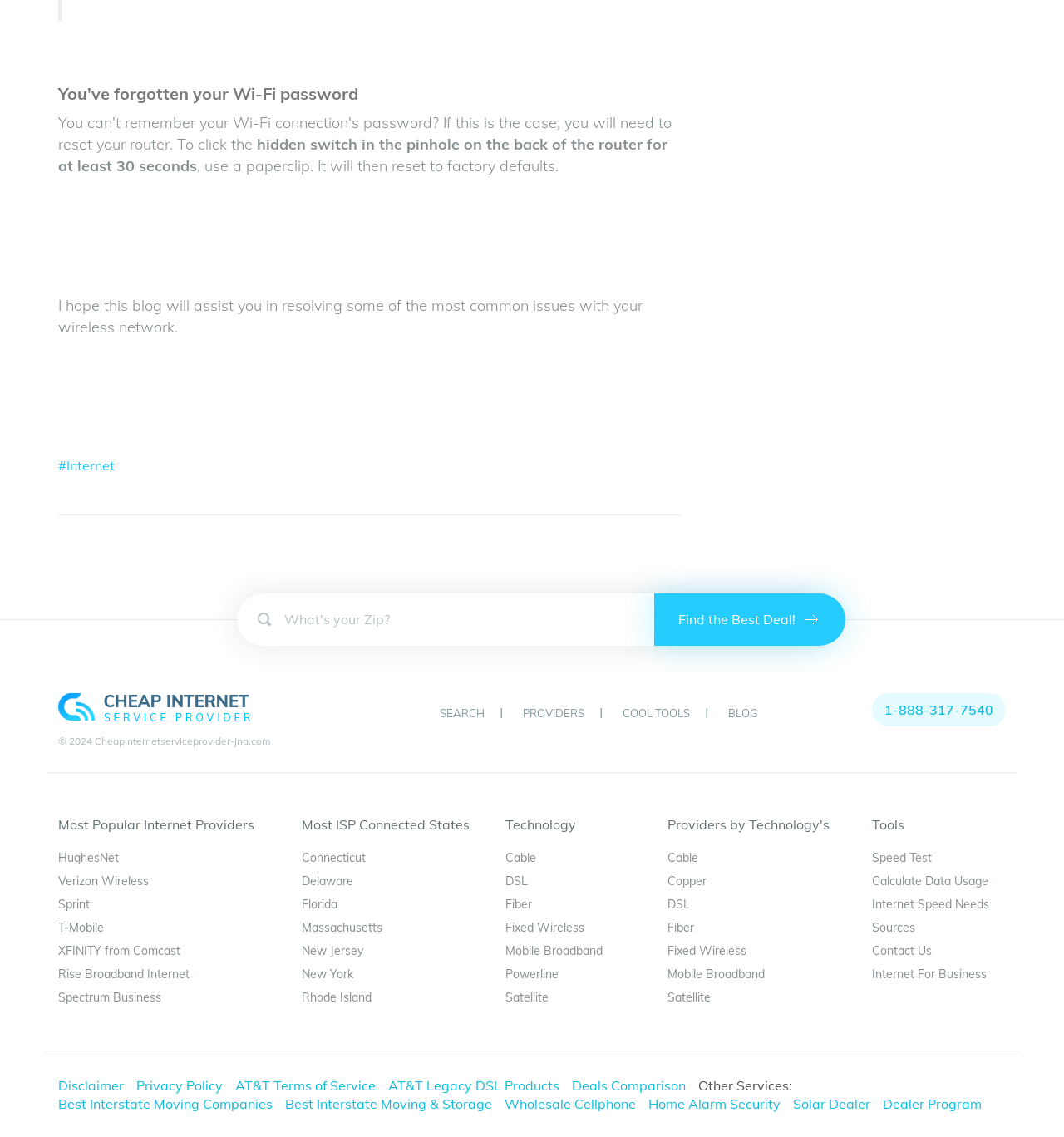Find the bounding box coordinates for the area that must be clicked to perform this action: "Enter zip code".

[0.222, 0.522, 0.778, 0.568]